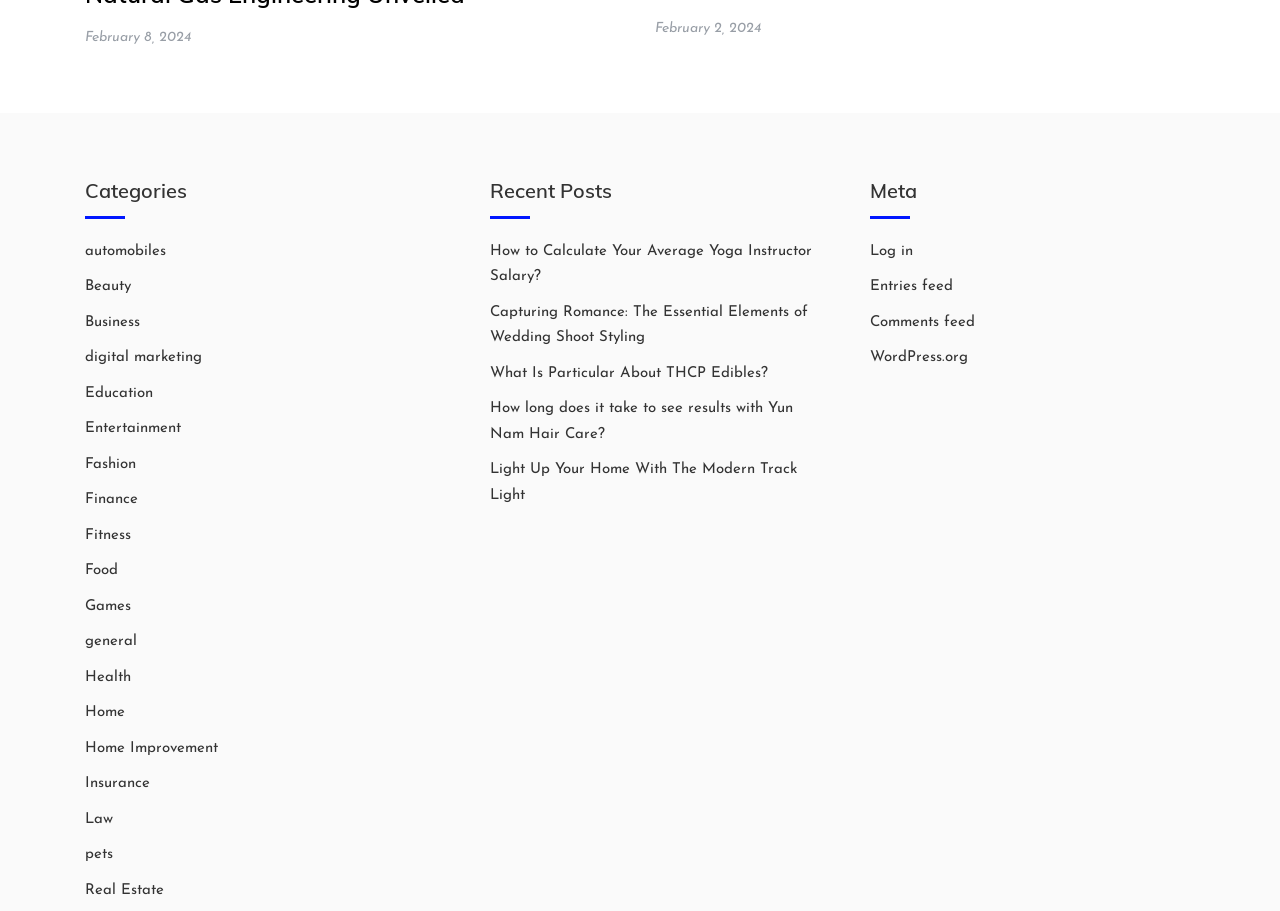Locate the bounding box coordinates of the clickable region necessary to complete the following instruction: "Check recent posts". Provide the coordinates in the format of four float numbers between 0 and 1, i.e., [left, top, right, bottom].

[0.383, 0.179, 0.637, 0.24]